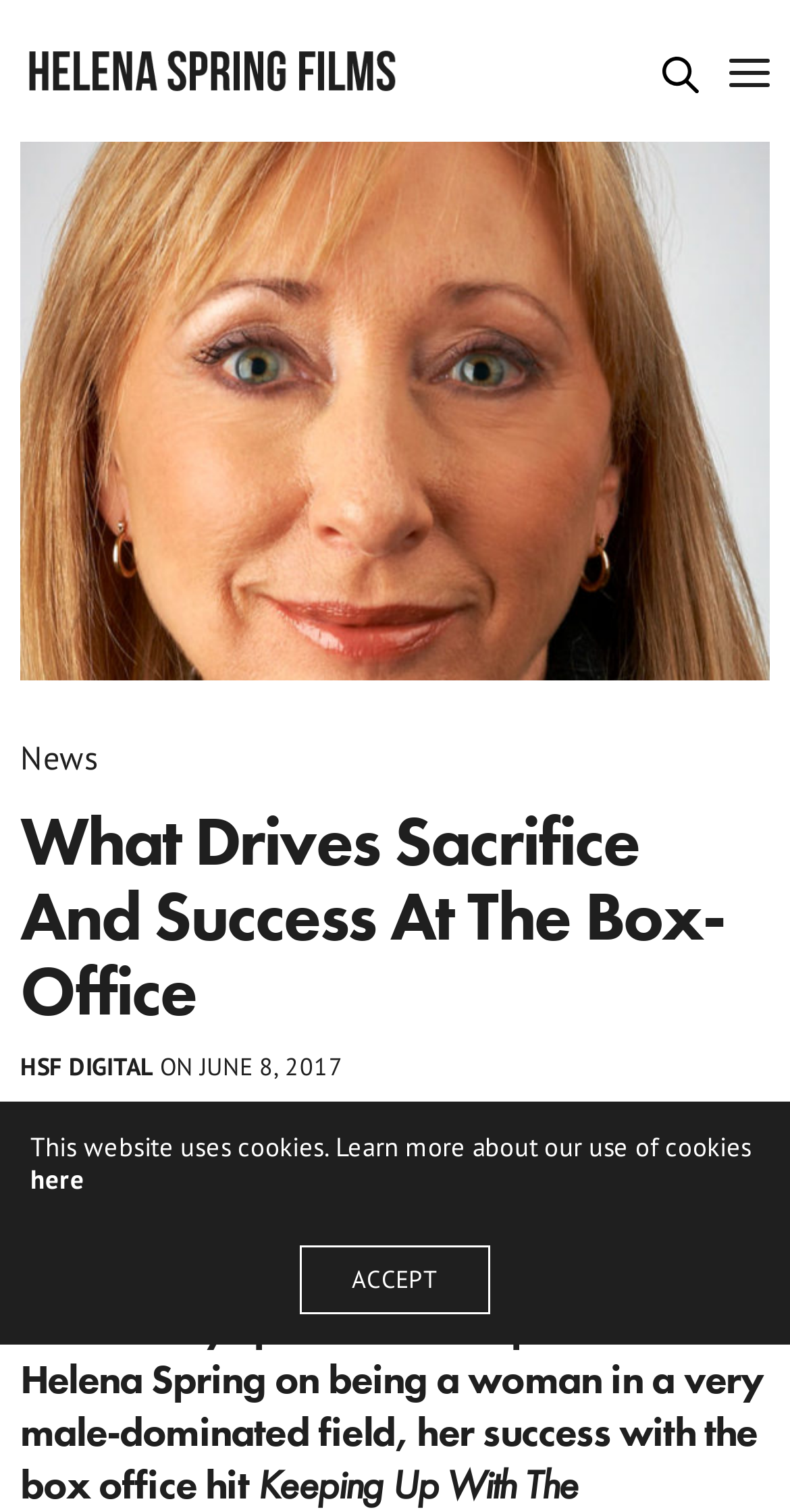Utilize the details in the image to give a detailed response to the question: How many links are present in the navigation menu?

The navigation menu is located at the top of the webpage and contains three links: 'News', 'HSF DIGITAL', and 'FORBES AFRICA'.